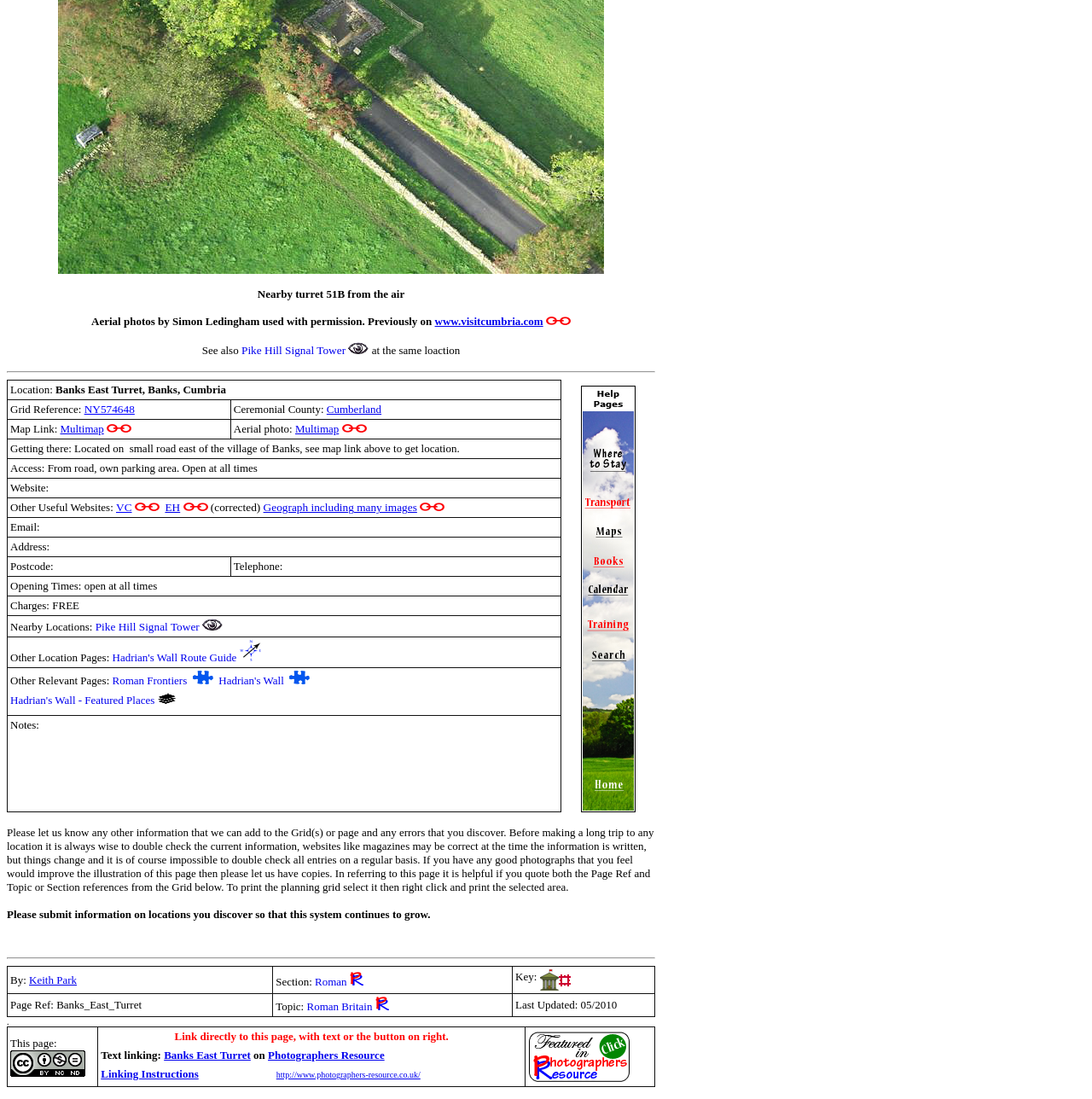Provide a single word or phrase to answer the given question: 
What is the access type of the turret?

From road, own parking area